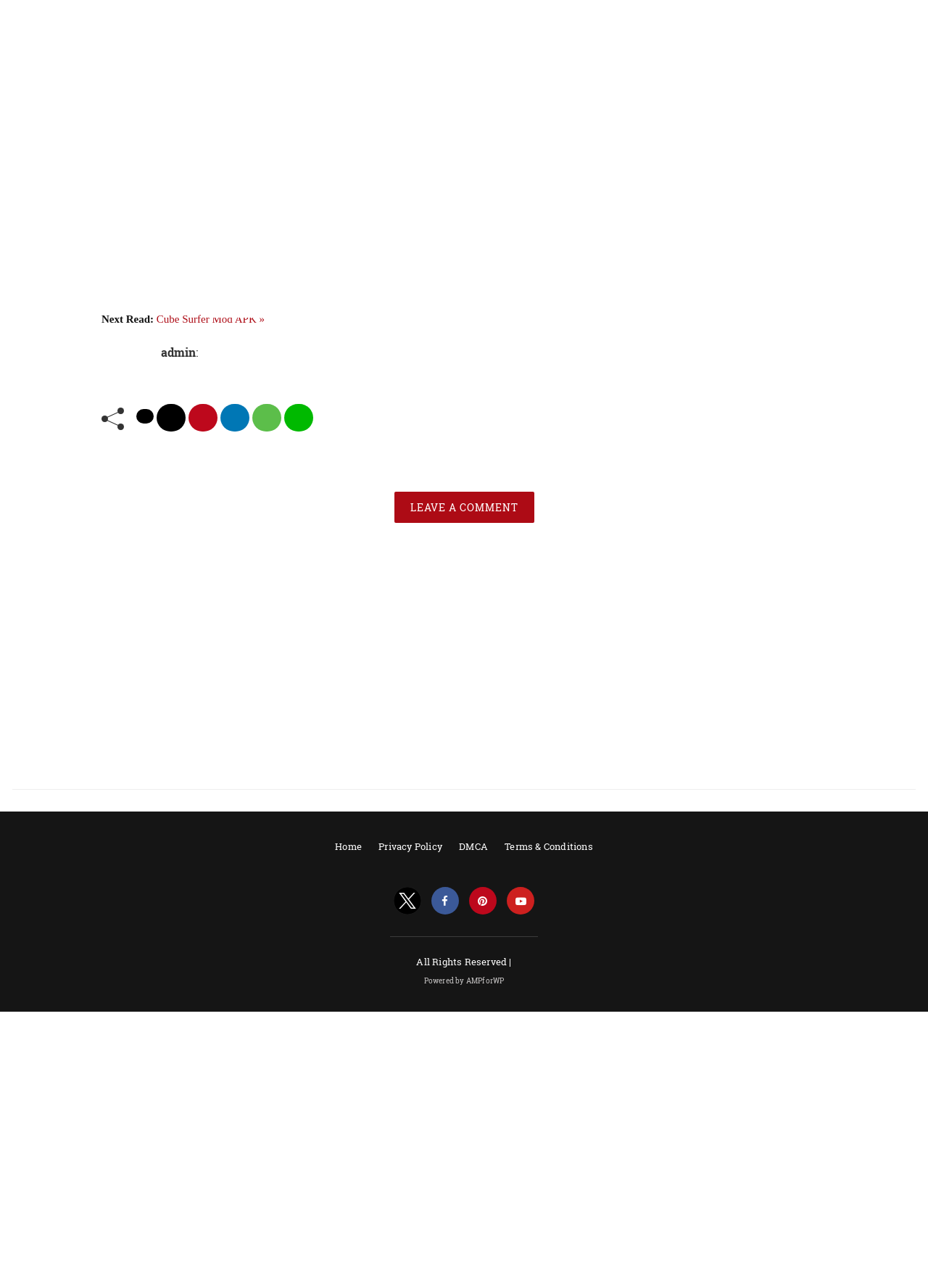Highlight the bounding box coordinates of the element you need to click to perform the following instruction: "Share on Twitter."

[0.147, 0.318, 0.166, 0.329]